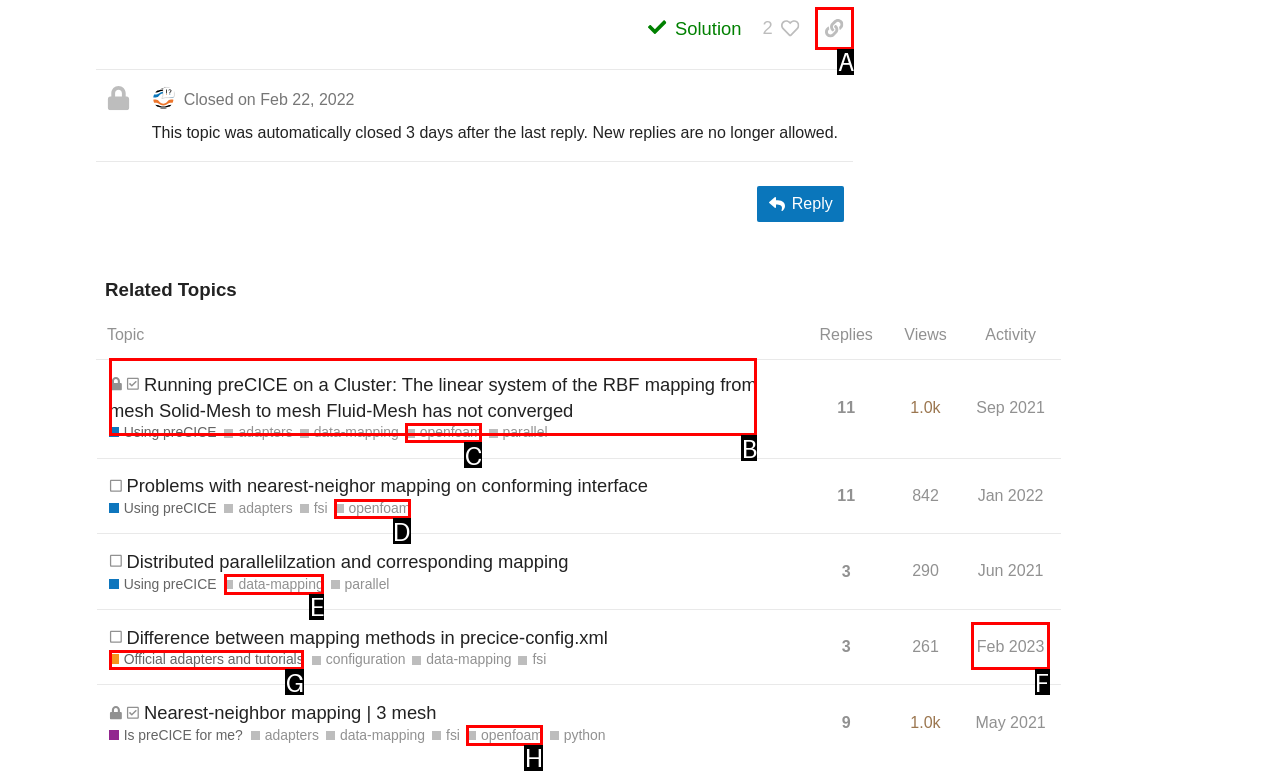Please indicate which option's letter corresponds to the task: Click the 'copy a link to this post to clipboard' button by examining the highlighted elements in the screenshot.

A